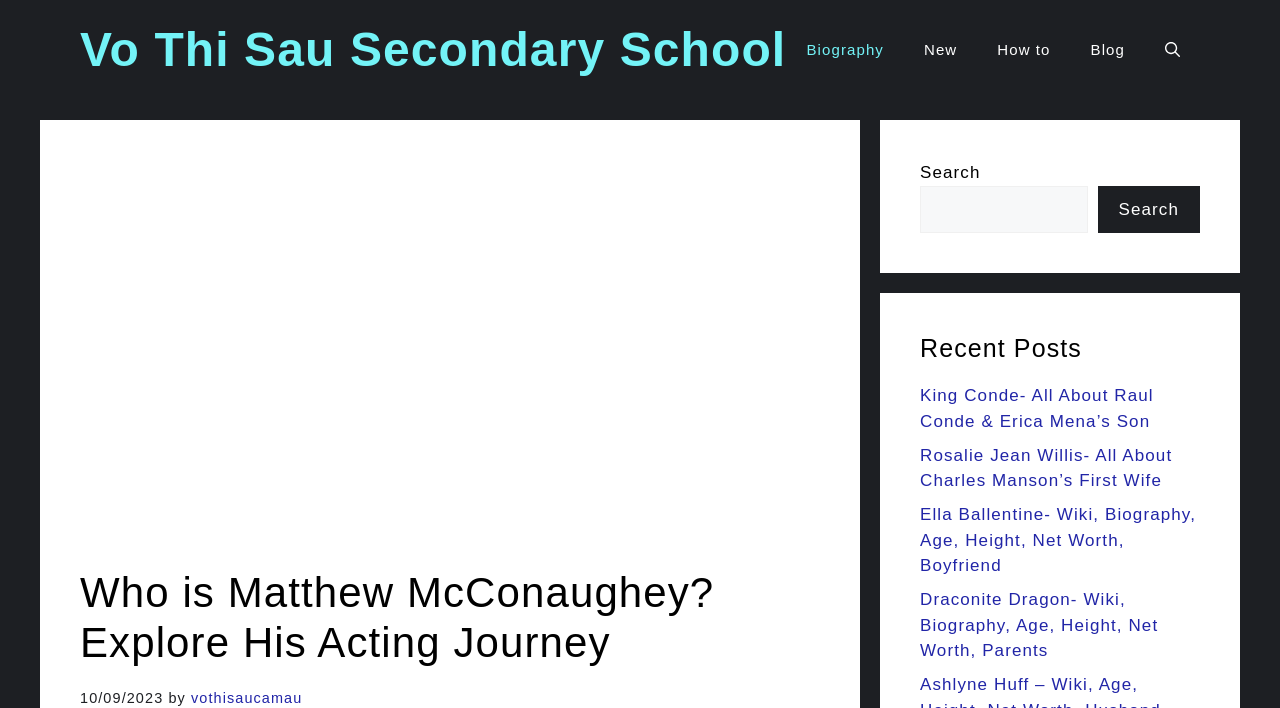What is the name of the actor featured on this webpage? Based on the screenshot, please respond with a single word or phrase.

Matthew McConaughey